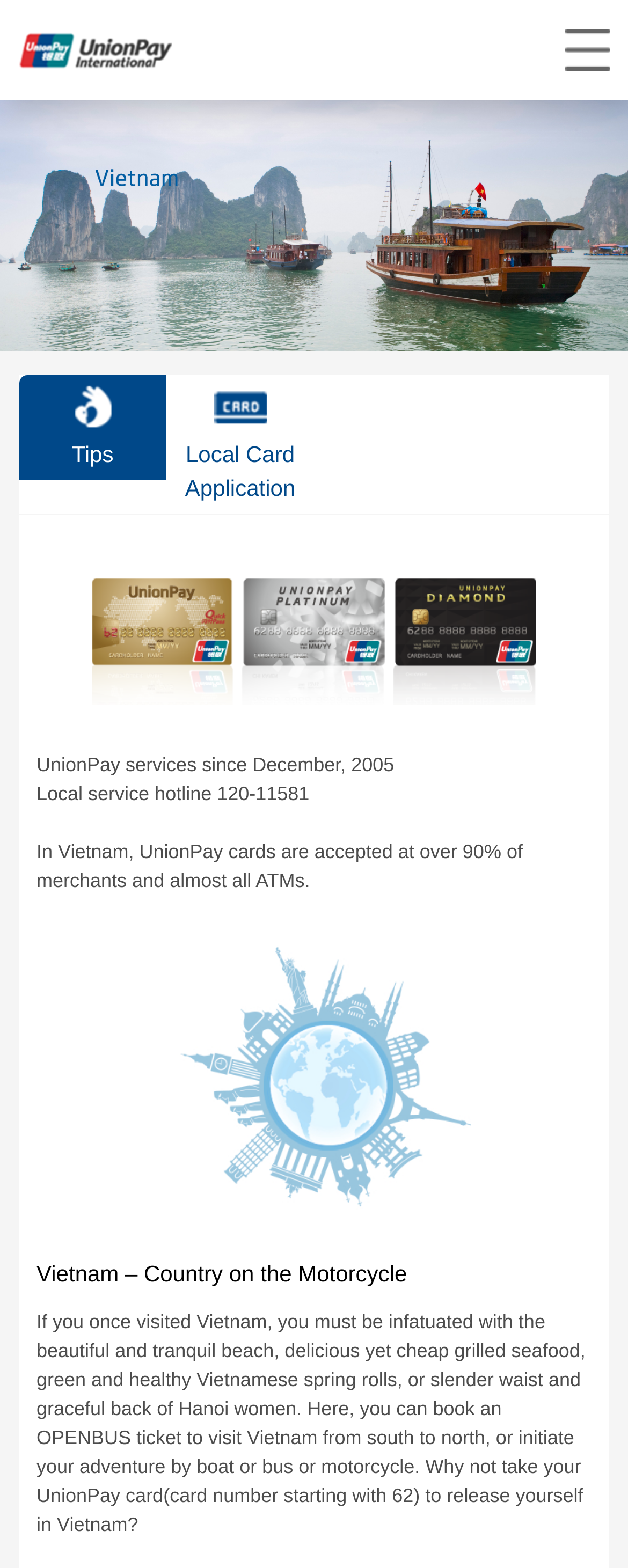What is the country being described in the webpage?
Examine the image and give a concise answer in one word or a short phrase.

Vietnam